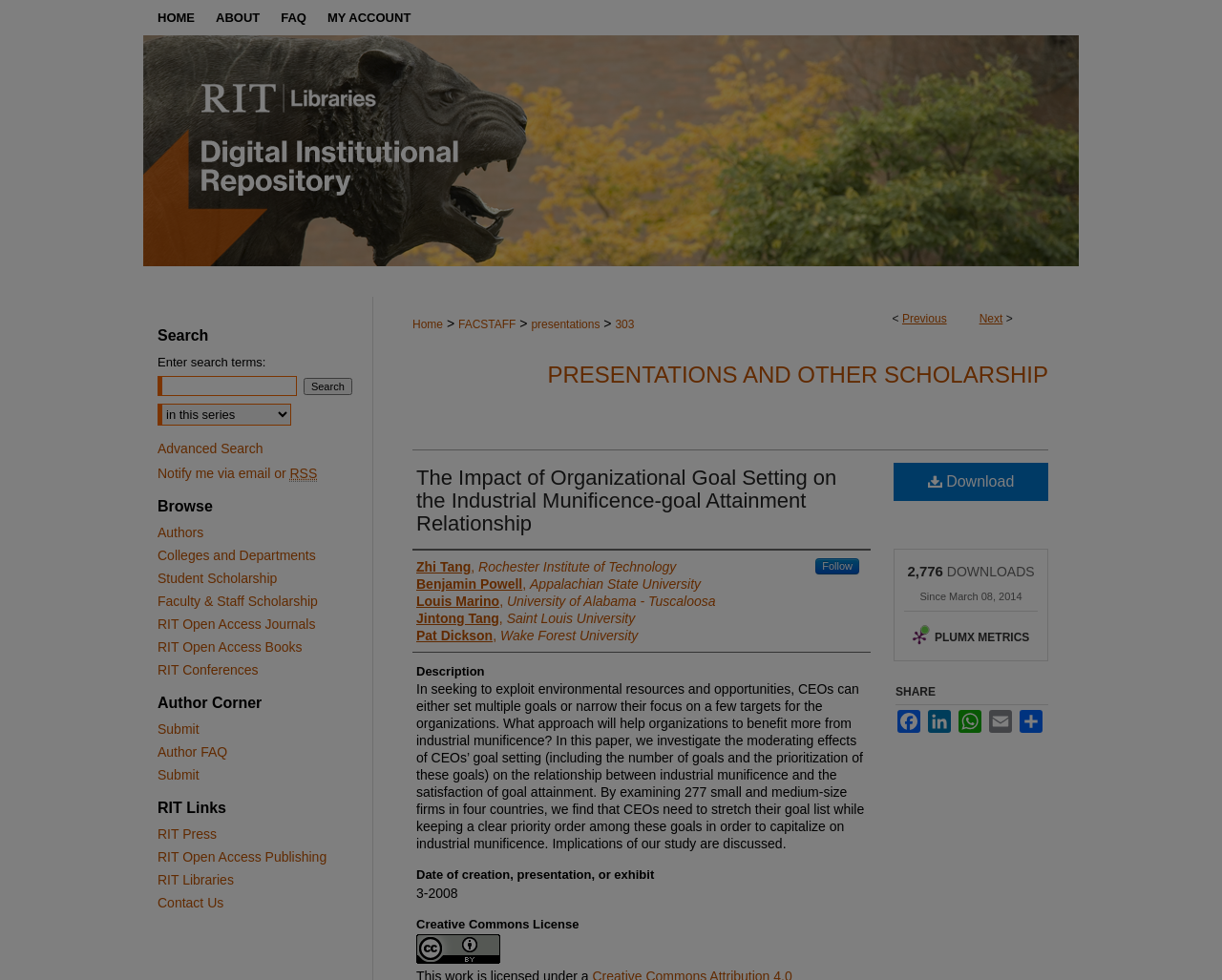Please determine the bounding box coordinates for the element with the description: "Pat Dickson, Wake Forest University".

[0.341, 0.64, 0.522, 0.657]